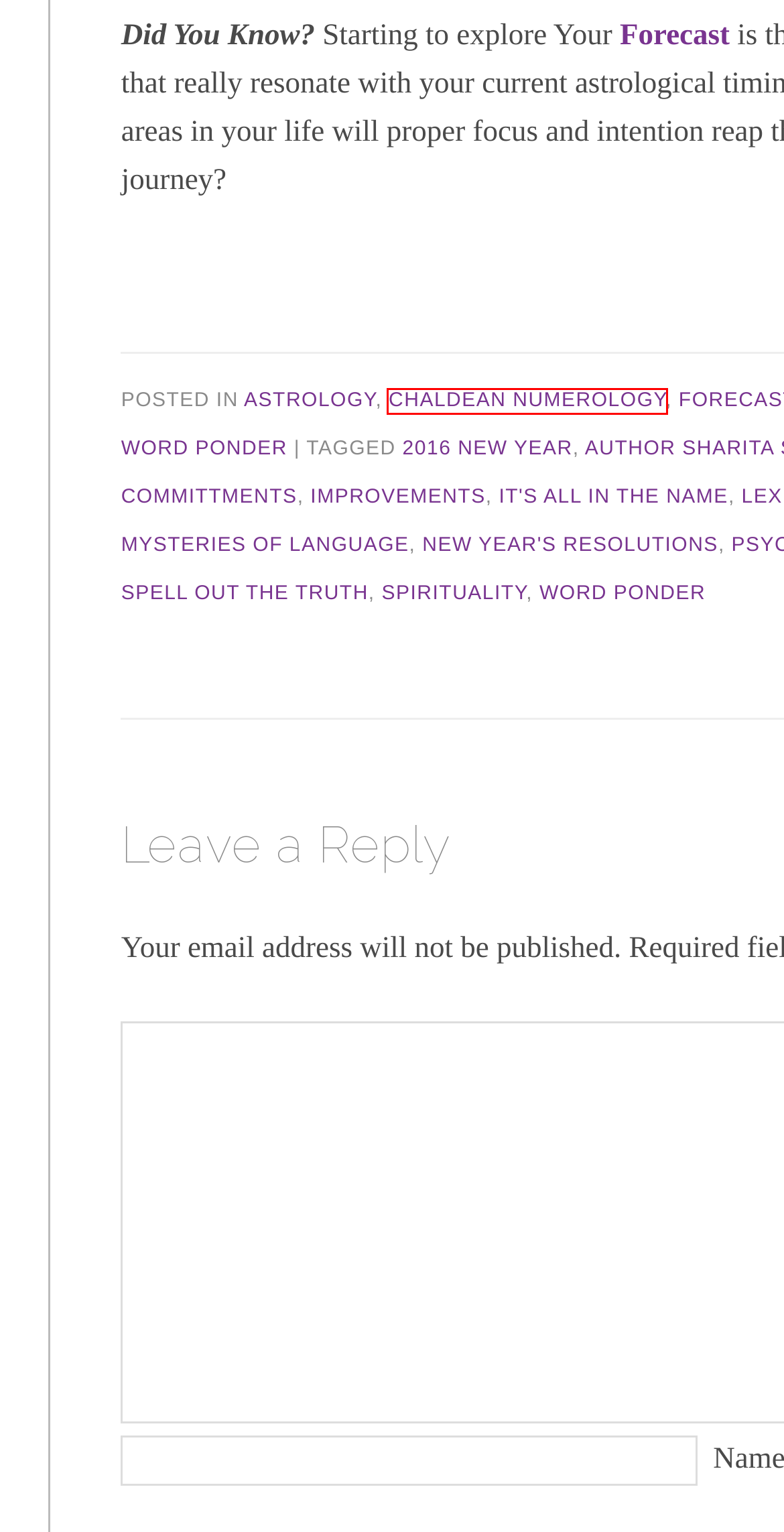You have been given a screenshot of a webpage, where a red bounding box surrounds a UI element. Identify the best matching webpage description for the page that loads after the element in the bounding box is clicked. Options include:
A. New Year’s Resolutions | Sharita Star
B. Spirituality | Sharita Star
C. Spell Out The Truth | Sharita Star
D. 2016 New Year | Sharita Star
E. Improvements | Sharita Star
F. Mysteries of Language | Sharita Star
G. Chaldean Numerology | Sharita Star
H. Committments | Sharita Star

G